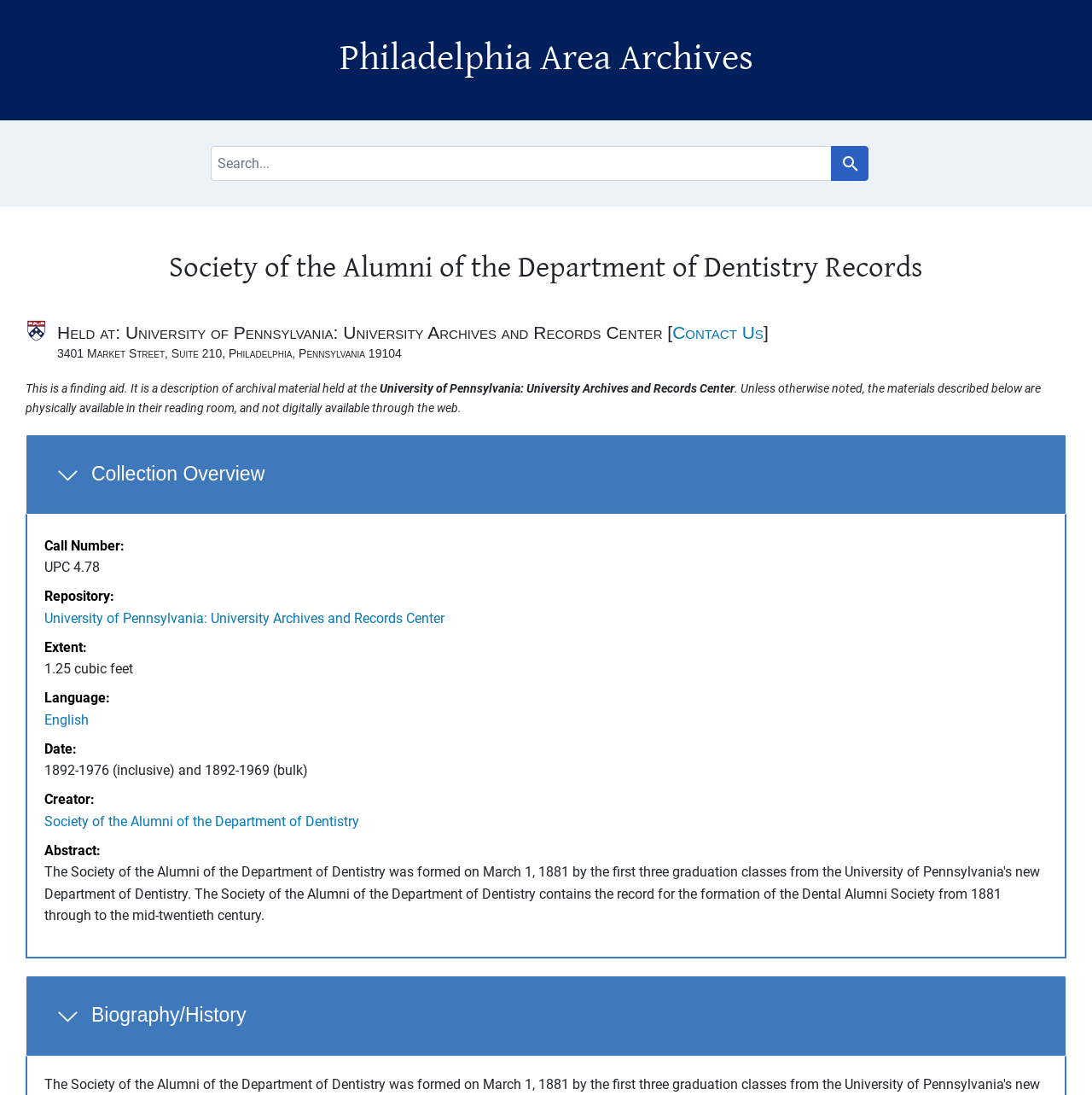Please identify the bounding box coordinates of the region to click in order to complete the given instruction: "View Collection Overview". The coordinates should be four float numbers between 0 and 1, i.e., [left, top, right, bottom].

[0.023, 0.397, 0.977, 0.47]